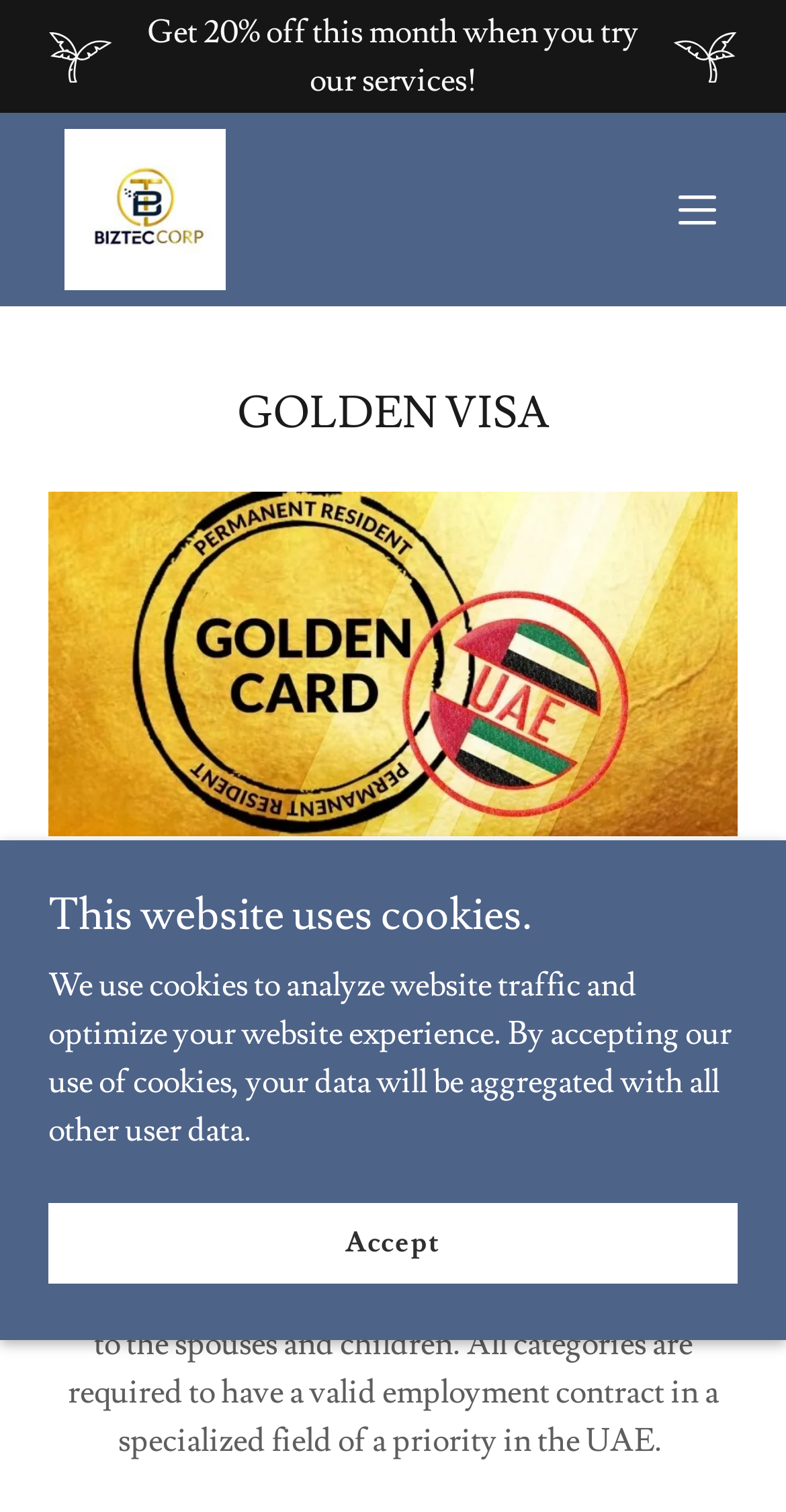Give a succinct answer to this question in a single word or phrase: 
What is the purpose of cookies on this website?

To analyze website traffic